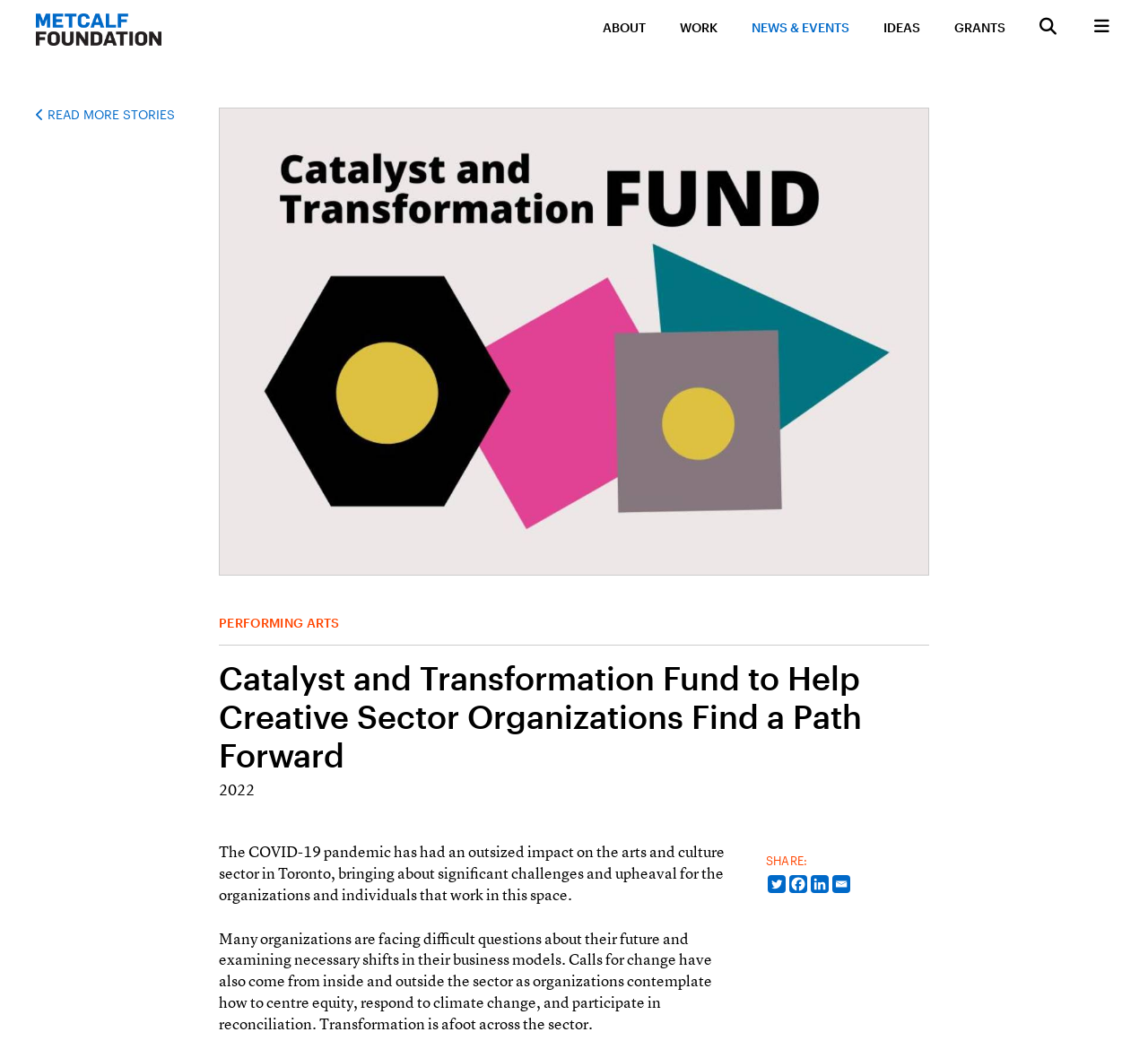Identify the bounding box coordinates of the element to click to follow this instruction: 'explore grants'. Ensure the coordinates are four float values between 0 and 1, provided as [left, top, right, bottom].

[0.831, 0.019, 0.876, 0.036]